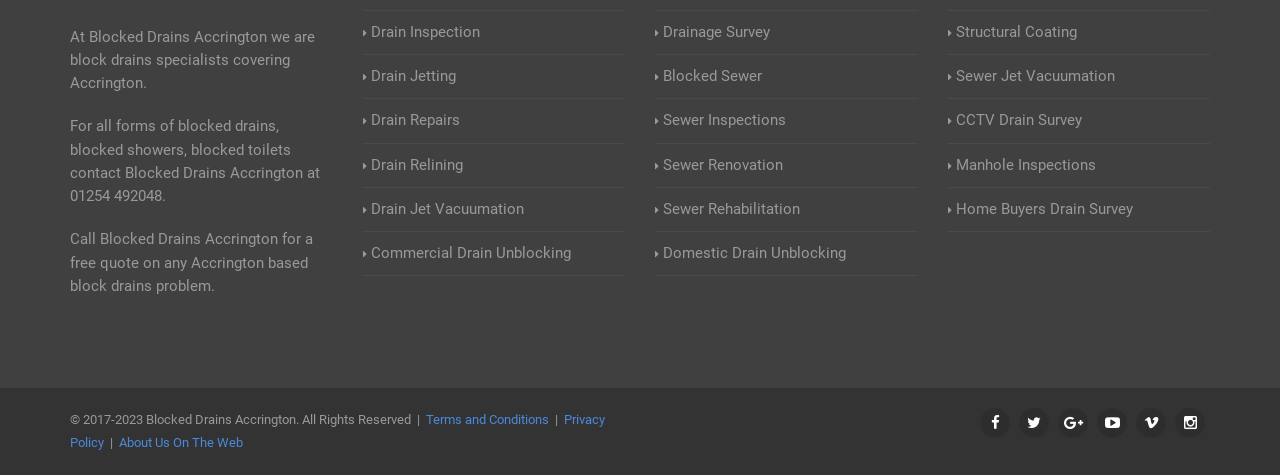Identify the bounding box coordinates of the section to be clicked to complete the task described by the following instruction: "Click on the 'Home' link". The coordinates should be four float numbers between 0 and 1, formatted as [left, top, right, bottom].

None